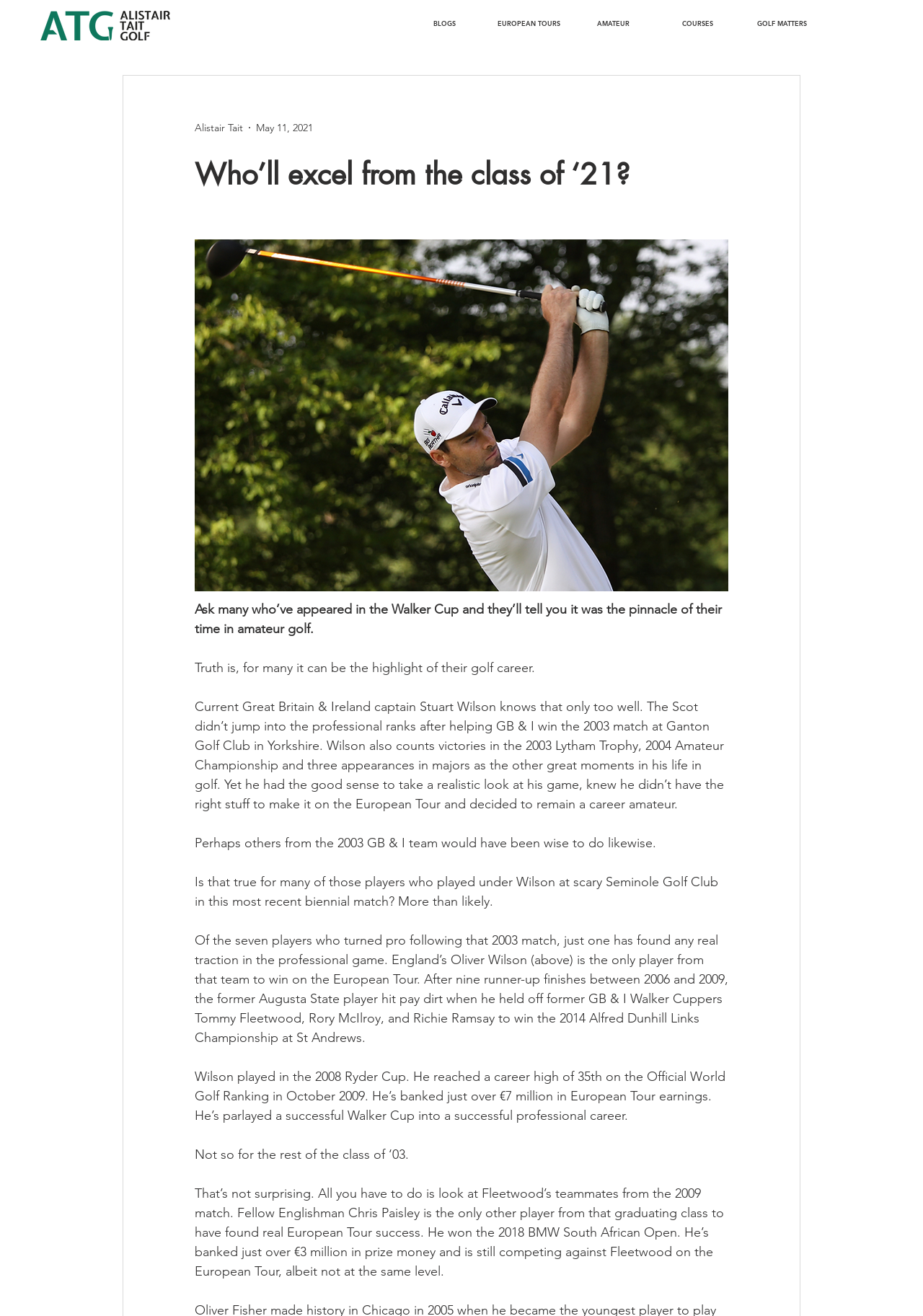Please respond to the question with a concise word or phrase:
What is the name of the golf club where the 2003 Walker Cup match was held?

Ganton Golf Club